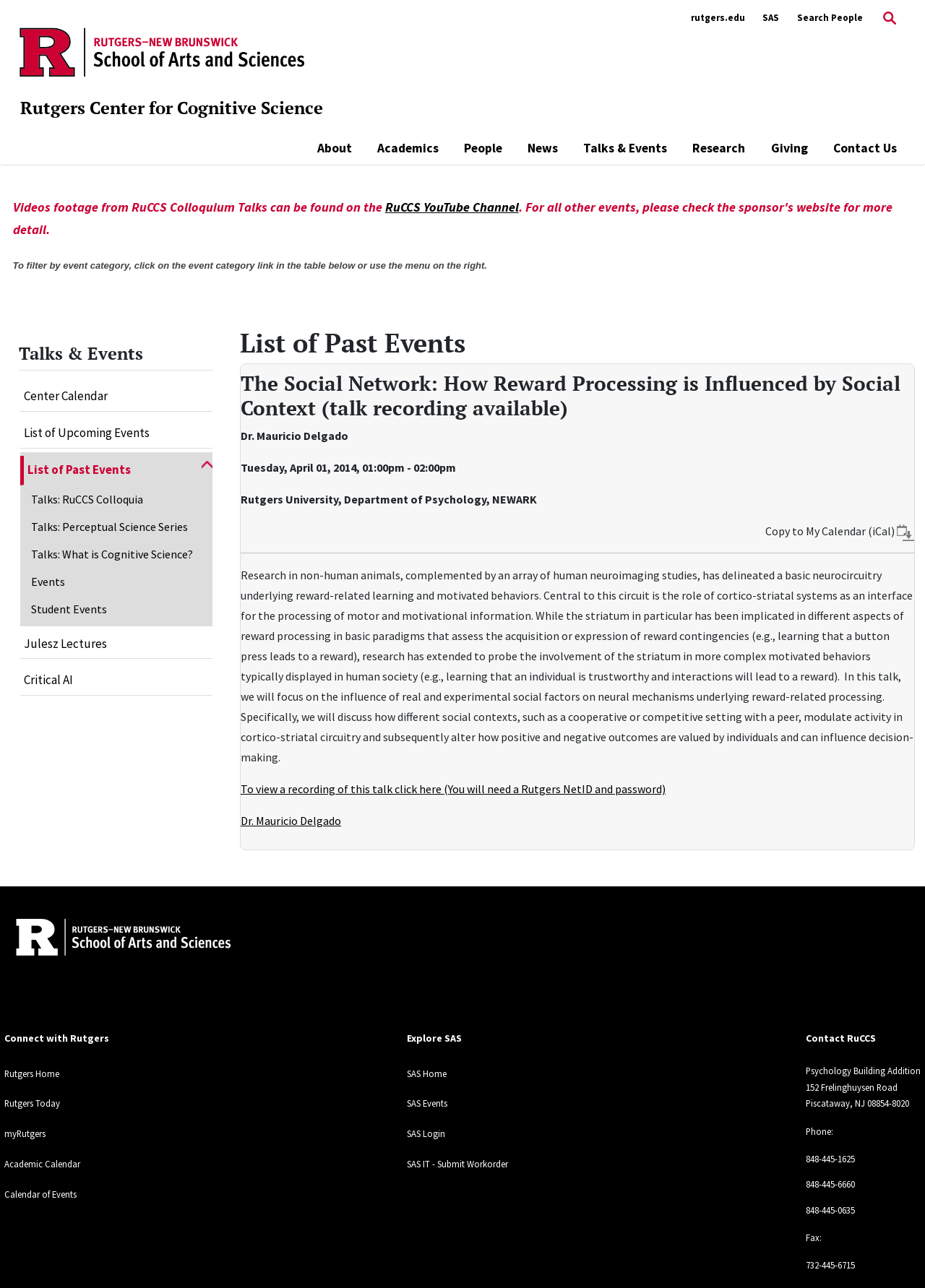Produce a meticulous description of the webpage.

The webpage is about the Center for Cognitive Science at Rutgers, The State University of New Jersey. At the top left corner, there is a Rutgers University logo, and next to it, a link to the Rutgers Center for Cognitive Science. On the top right corner, there are several links, including "rutgers.edu", "SAS", "Search People", and "Search Website", with a search icon next to the last link.

Below the top section, there are several buttons, including "About", "Academics", "People", "News", "Talks & Events", and "Research", which are likely navigation menus. Next to these buttons, there is a link to "Giving" and "Contact Us".

The main content of the webpage is about a talk titled "The Social Network: How Reward Processing is Influenced by Social Context (talk recording available)". There is a heading with the title of the talk, followed by the speaker's name, Dr. Mauricio Delgado, and the date and time of the talk. Below this information, there is a description of the talk, which discusses the influence of social factors on neural mechanisms underlying reward-related processing.

On the right side of the main content, there are several links to event categories, including "Center Calendar", "List of Upcoming Events", "List of Past Events", and others. There is also a button to toggle the event categories.

At the bottom of the webpage, there are three sections: "Connect with Rutgers", "Explore SAS", and "Contact RuCCS". The first section has links to Rutgers Home, Rutgers Today, and other Rutgers-related websites. The second section has links to SAS Home, SAS Events, and other SAS-related websites. The third section has the contact information of RuCCS, including the address, phone numbers, and fax number.

Finally, there is a "Back to Top" link at the bottom right corner of the webpage.